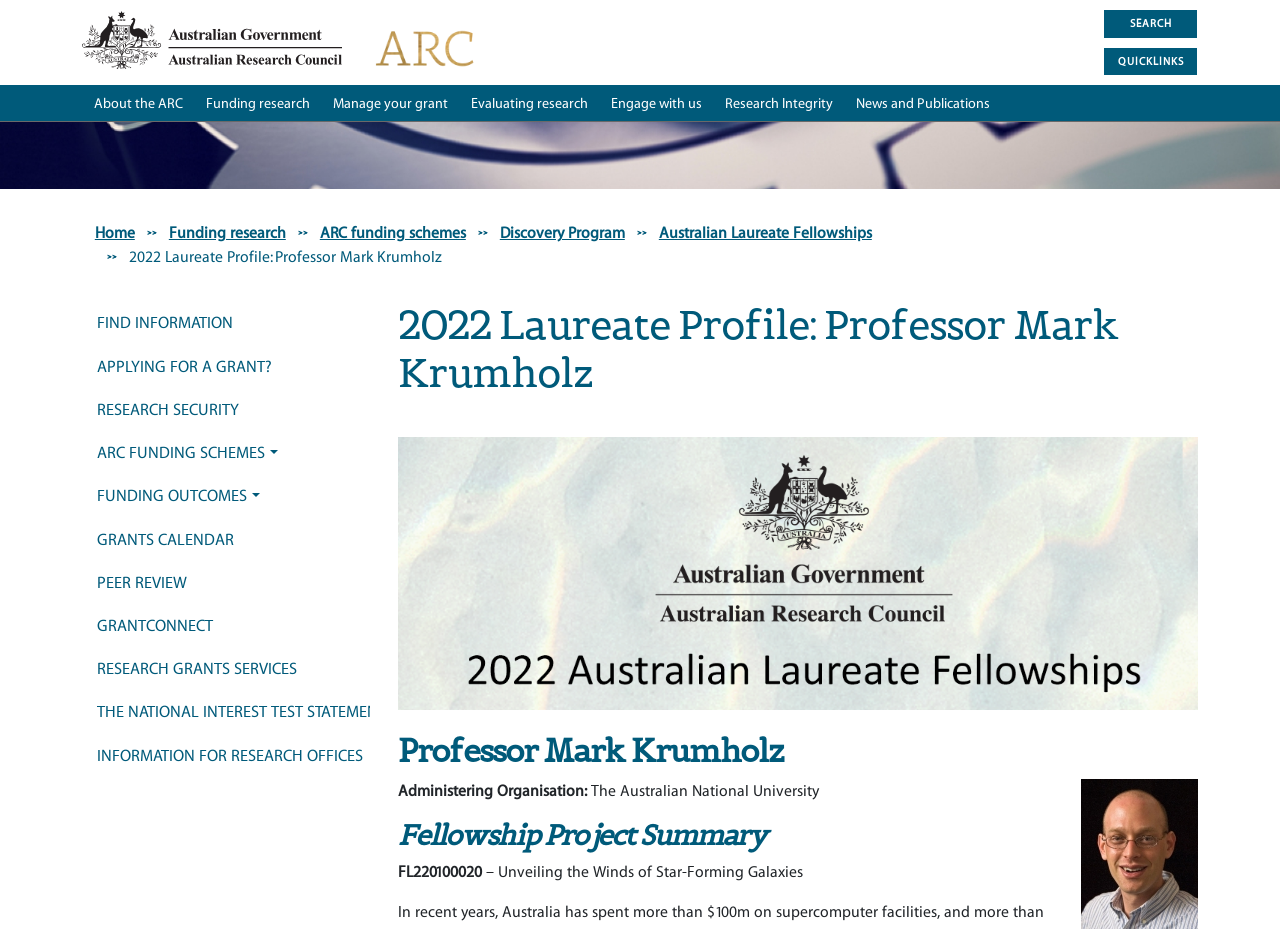Please identify the bounding box coordinates of the element's region that should be clicked to execute the following instruction: "Search for something". The bounding box coordinates must be four float numbers between 0 and 1, i.e., [left, top, right, bottom].

[0.882, 0.019, 0.915, 0.033]